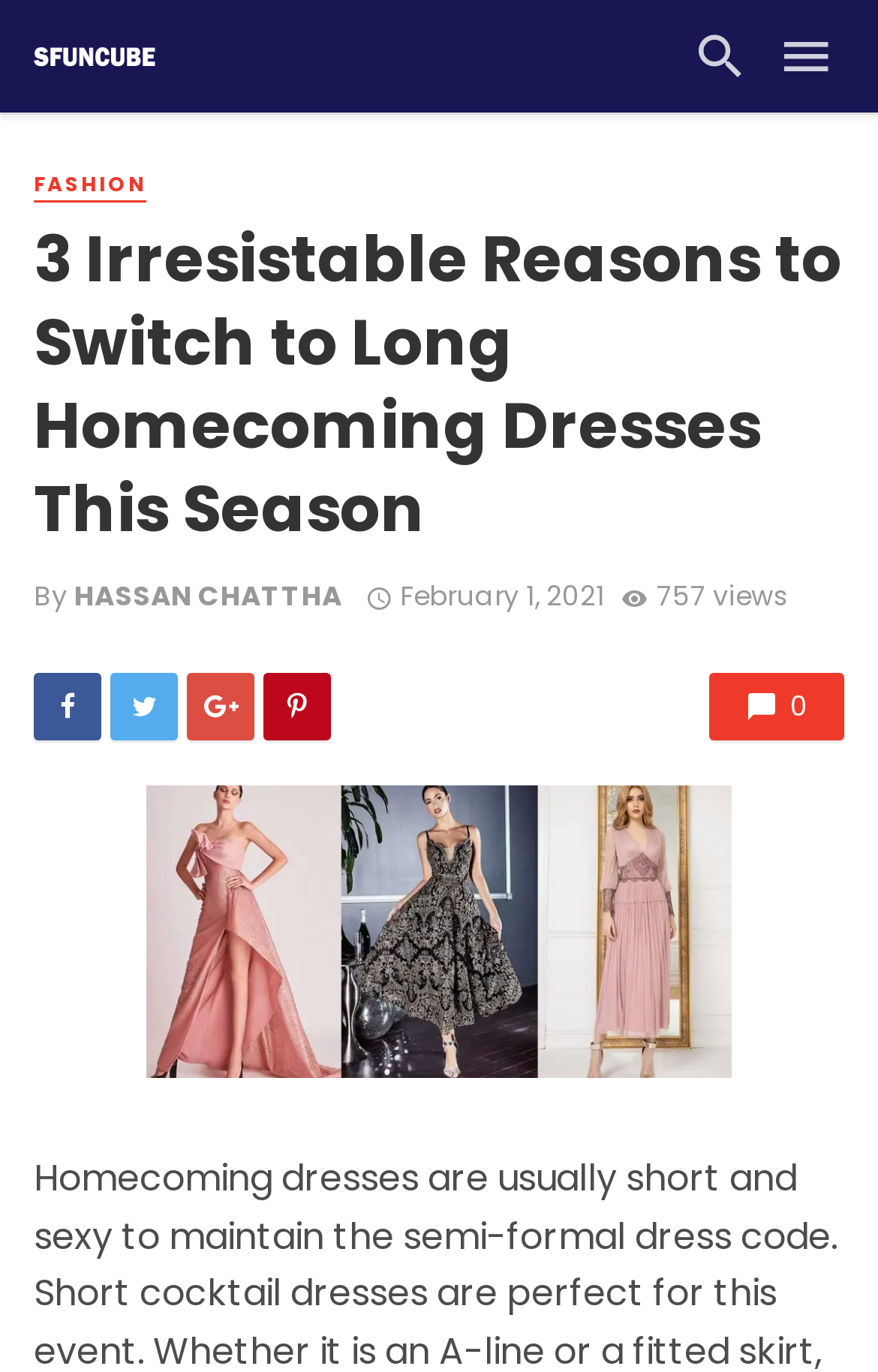Pinpoint the bounding box coordinates of the element you need to click to execute the following instruction: "Share on Facebook". The bounding box should be represented by four float numbers between 0 and 1, in the format [left, top, right, bottom].

[0.038, 0.49, 0.115, 0.54]